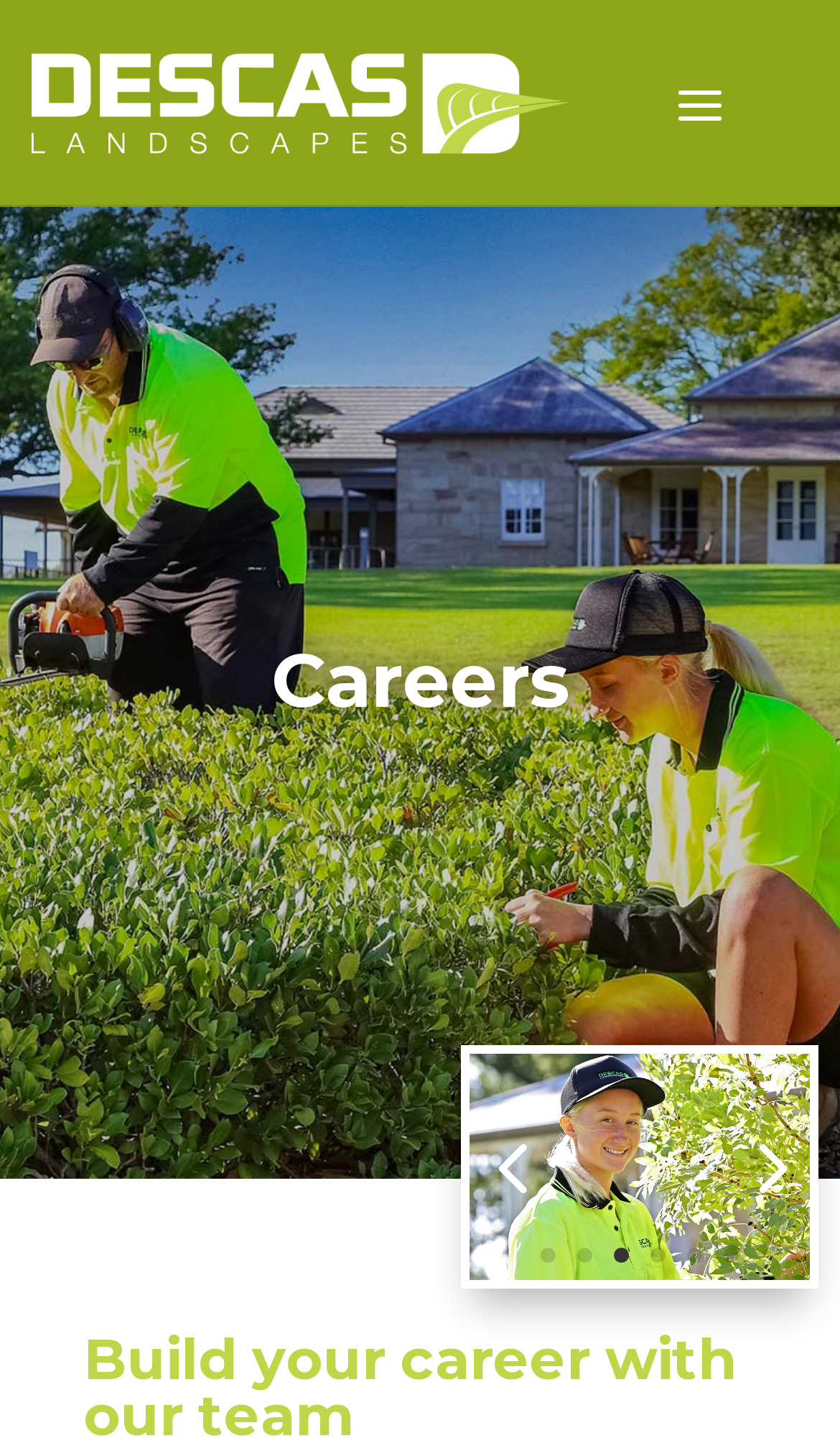Provide an in-depth caption for the contents of the webpage.

The webpage is about Careers at Descas Landscapes. At the top left, there is a logo image of Descas Landscapes, accompanied by a link with the same name. Below the logo, there is a heading that reads "Careers". 

On the bottom right, there is a link with the text "print003" and an accompanying image. Above this link, there are six links arranged horizontally, labeled from "1" to "6". These links are positioned near the bottom of the page, with the first link on the left and the sixth link on the right.